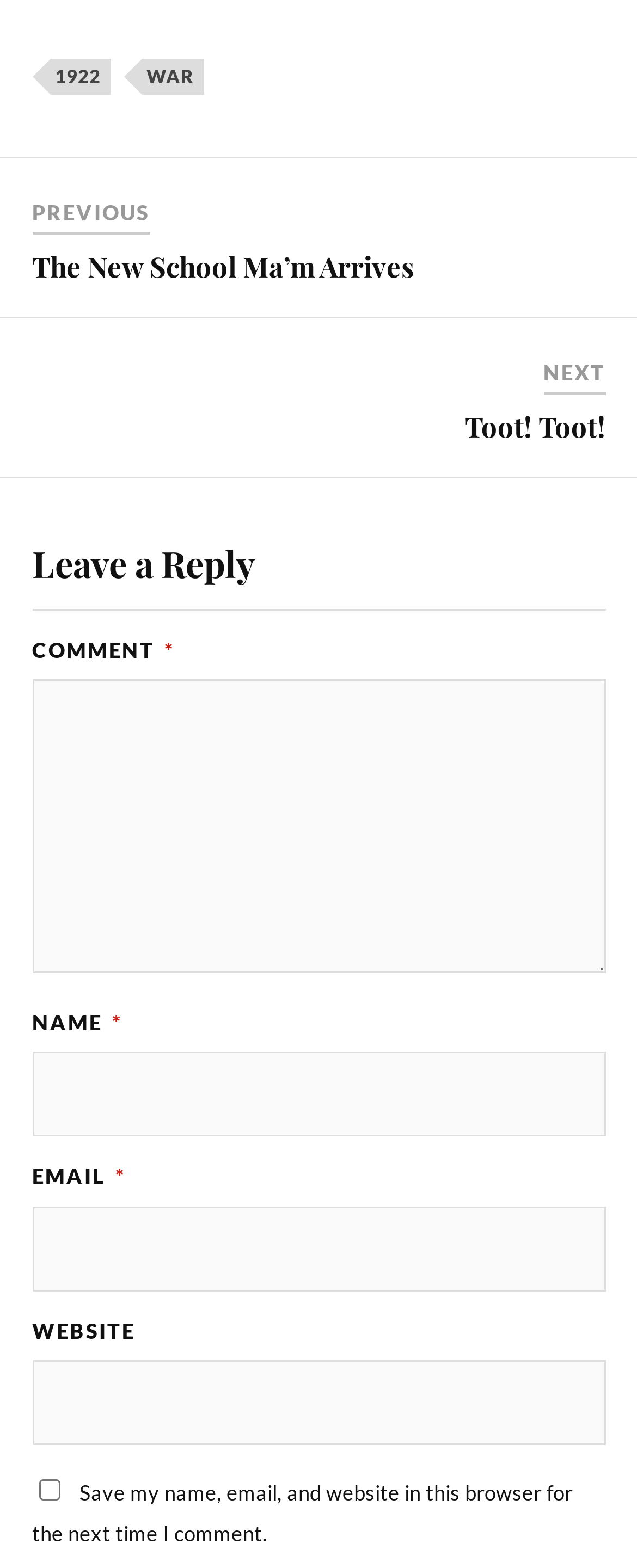What is the label of the last textbox?
Using the image, answer in one word or phrase.

WEBSITE